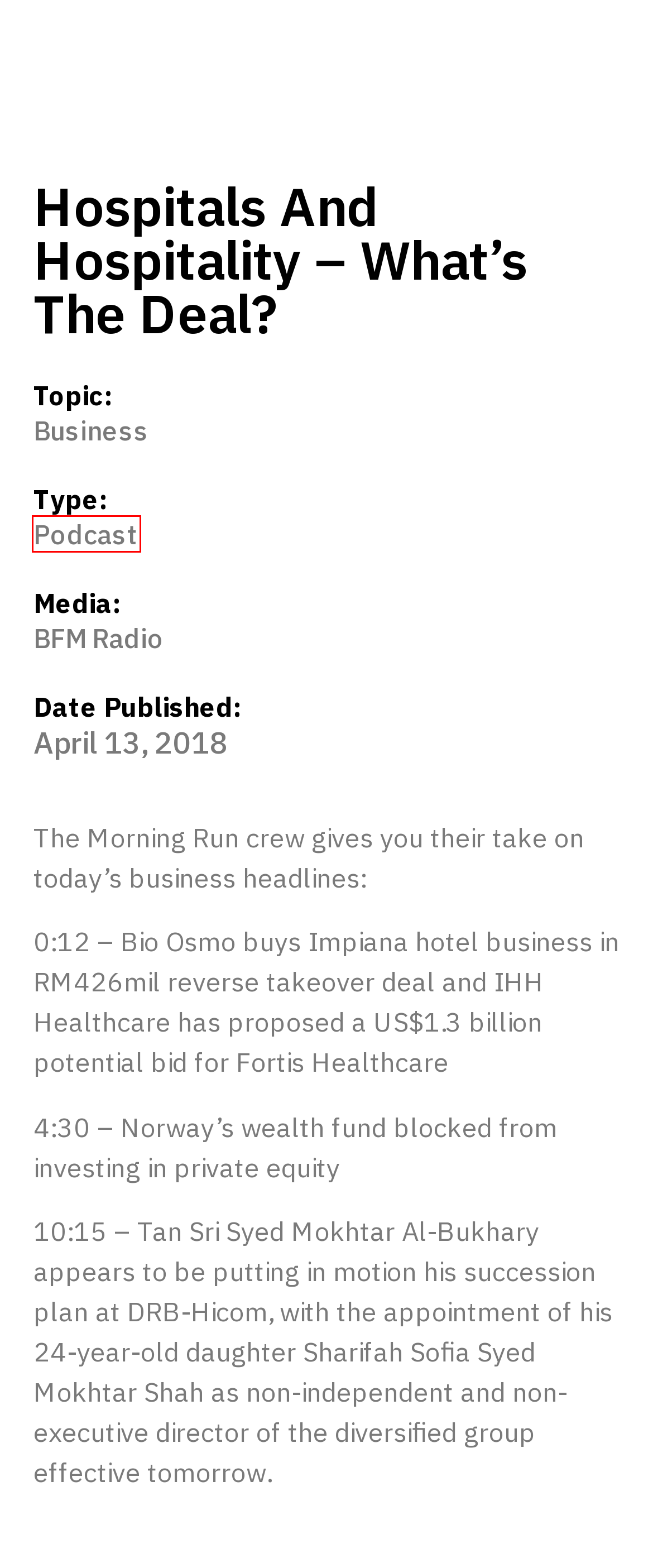Analyze the given webpage screenshot and identify the UI element within the red bounding box. Select the webpage description that best matches what you expect the new webpage to look like after clicking the element. Here are the candidates:
A. CEO/Business leaders - Sharaad Kuttan
B. BFM Radio - Sharaad Kuttan
C. Tan Chung Han - Sharaad Kuttan
D. Podcast - Sharaad Kuttan
E. Art as an Asset Investment - Sharaad Kuttan
F. breakfast grille - Sharaad Kuttan
G. Home | Malaysia Design Archive
H. BFM - Sharaad Kuttan

F